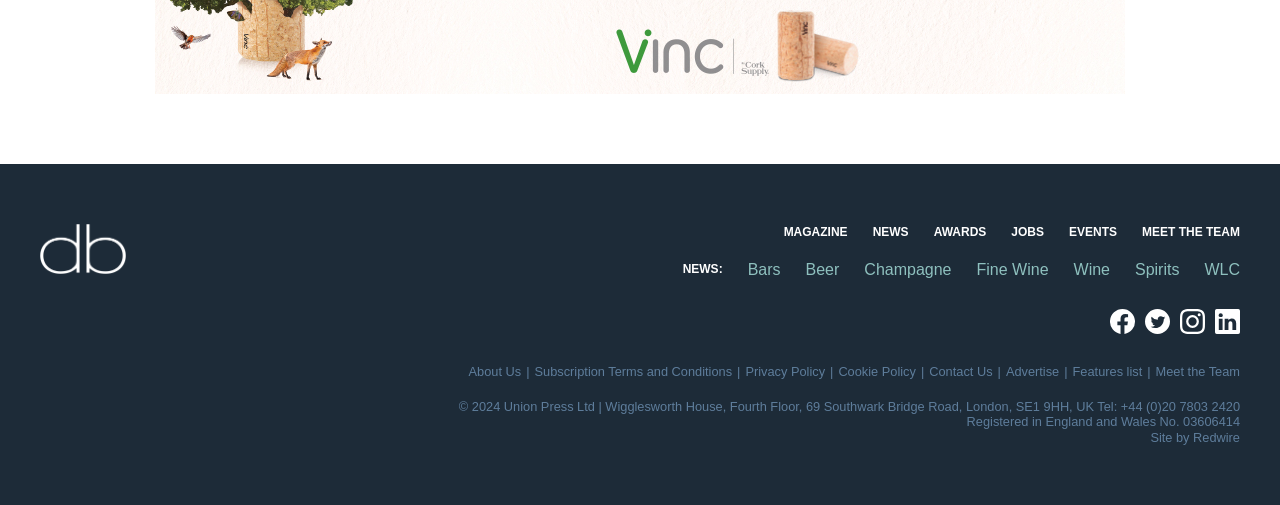Refer to the element description name="q" placeholder="Search for articles..." and identify the corresponding bounding box in the screenshot. Format the coordinates as (top-left x, top-left y, bottom-right x, bottom-right y) with values in the range of 0 to 1.

None